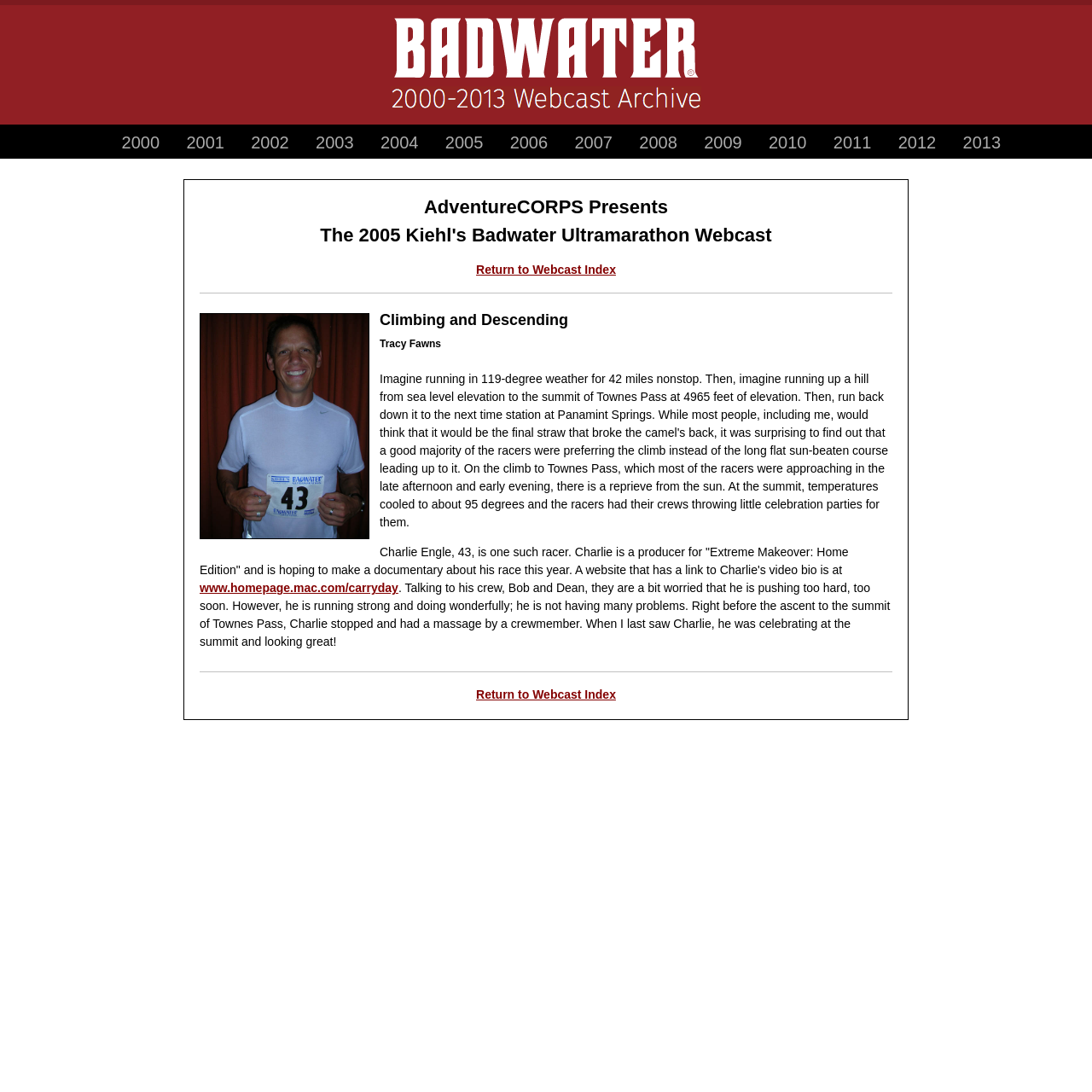Find and indicate the bounding box coordinates of the region you should select to follow the given instruction: "Return to Webcast Index".

[0.436, 0.241, 0.564, 0.253]